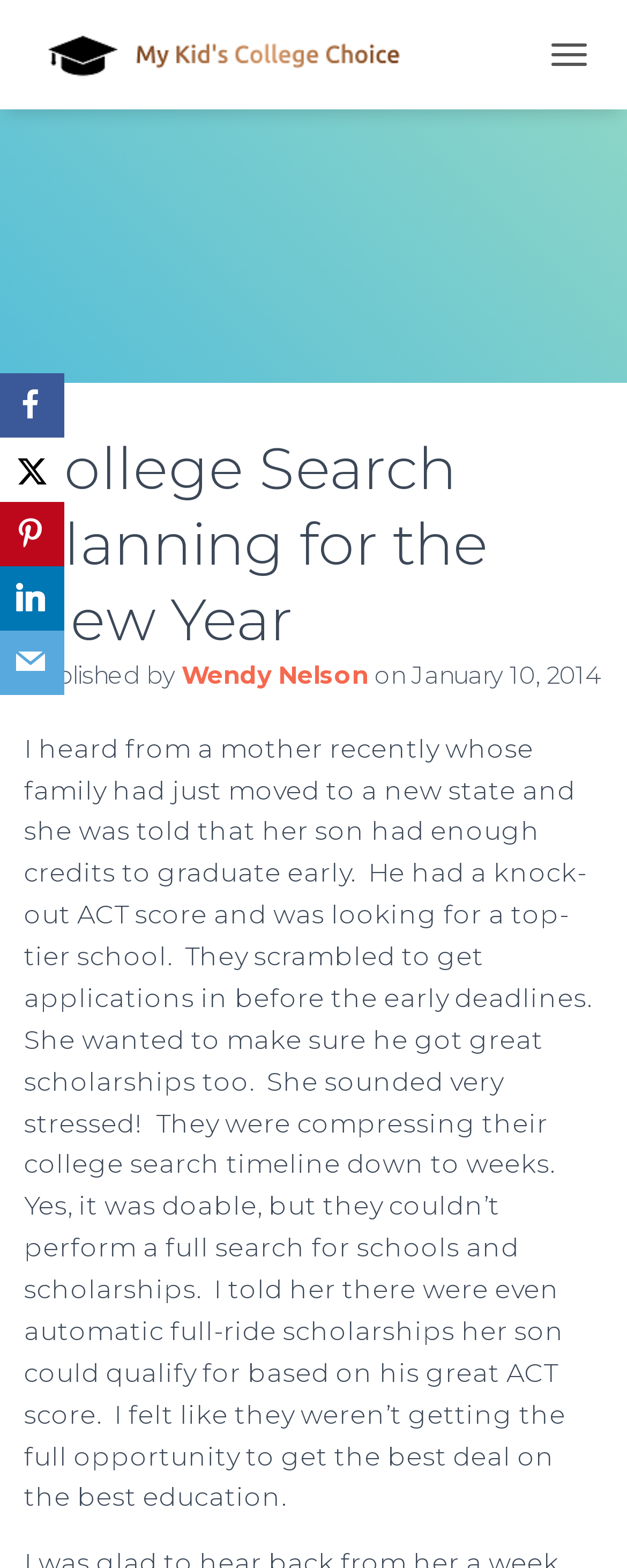From the details in the image, provide a thorough response to the question: What is the author of the article?

The author of the article can be found by looking at the published by section, which mentions 'Published by' followed by a link to 'Wendy Nelson', indicating that Wendy Nelson is the author of the article.